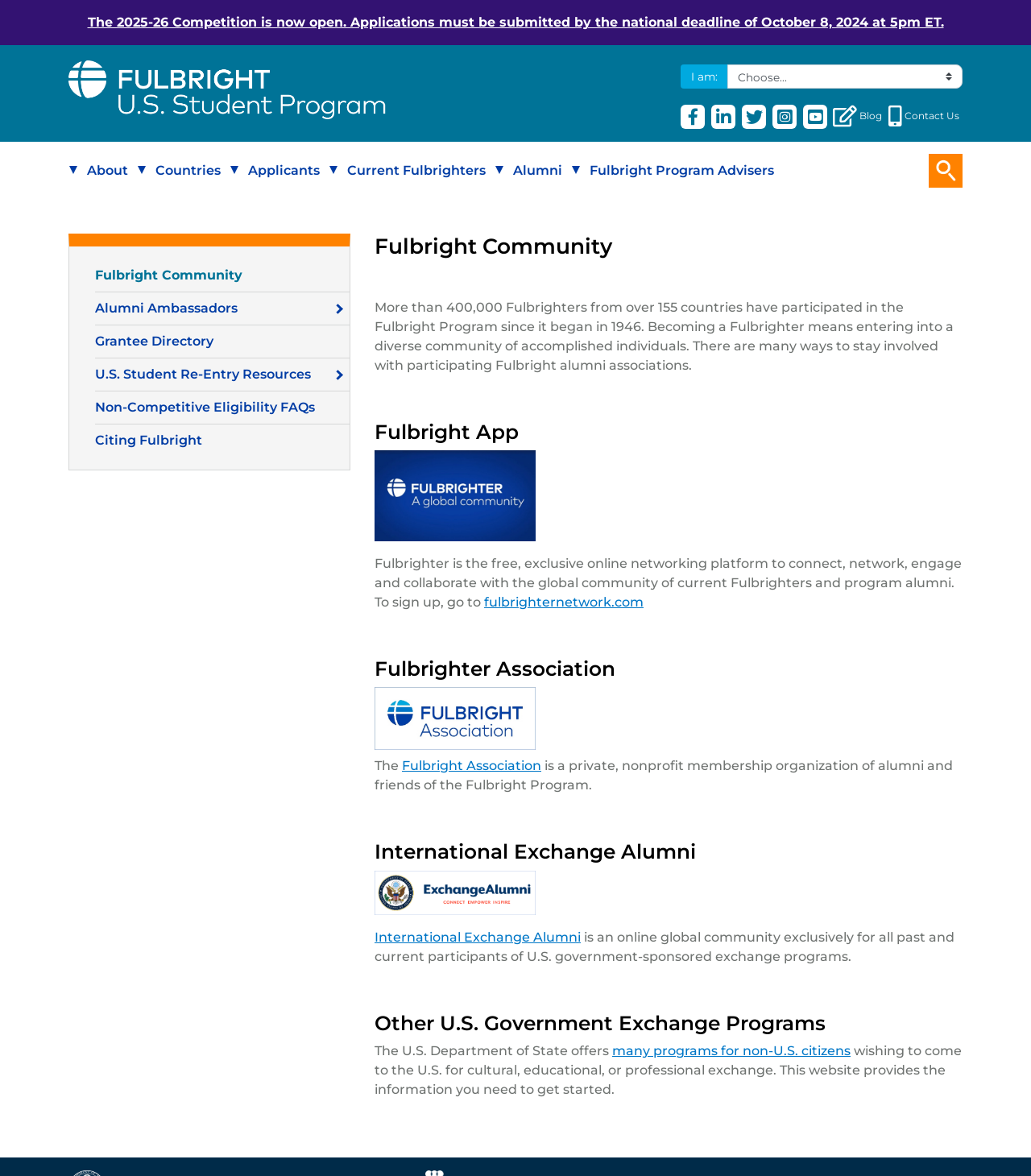Please analyze the image and give a detailed answer to the question:
What is the Fulbright Association?

The webpage describes the Fulbright Association as a 'private, nonprofit membership organization of alumni and friends of the Fulbright Program.' Therefore, the Fulbright Association is a nonprofit membership organization.